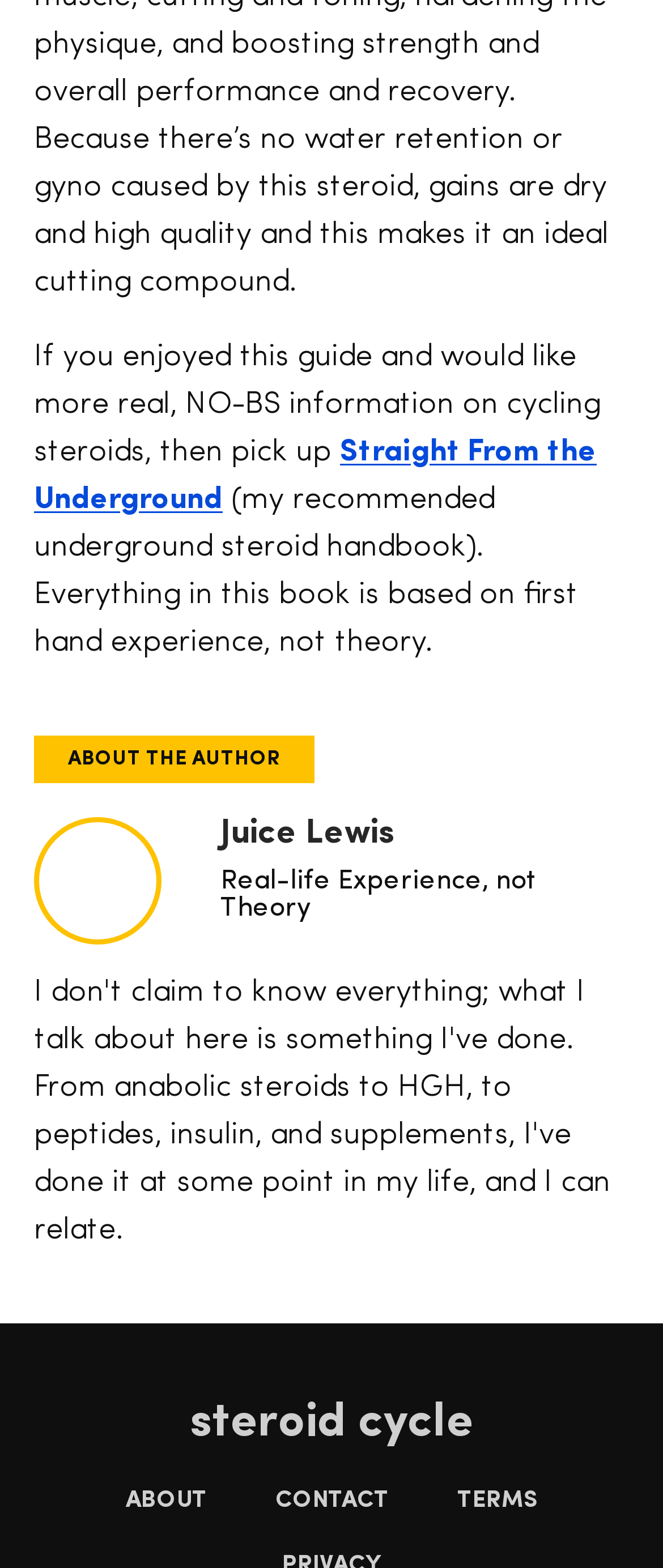Using the format (top-left x, top-left y, bottom-right x, bottom-right y), provide the bounding box coordinates for the described UI element. All values should be floating point numbers between 0 and 1: Terms

[0.69, 0.943, 0.81, 0.973]